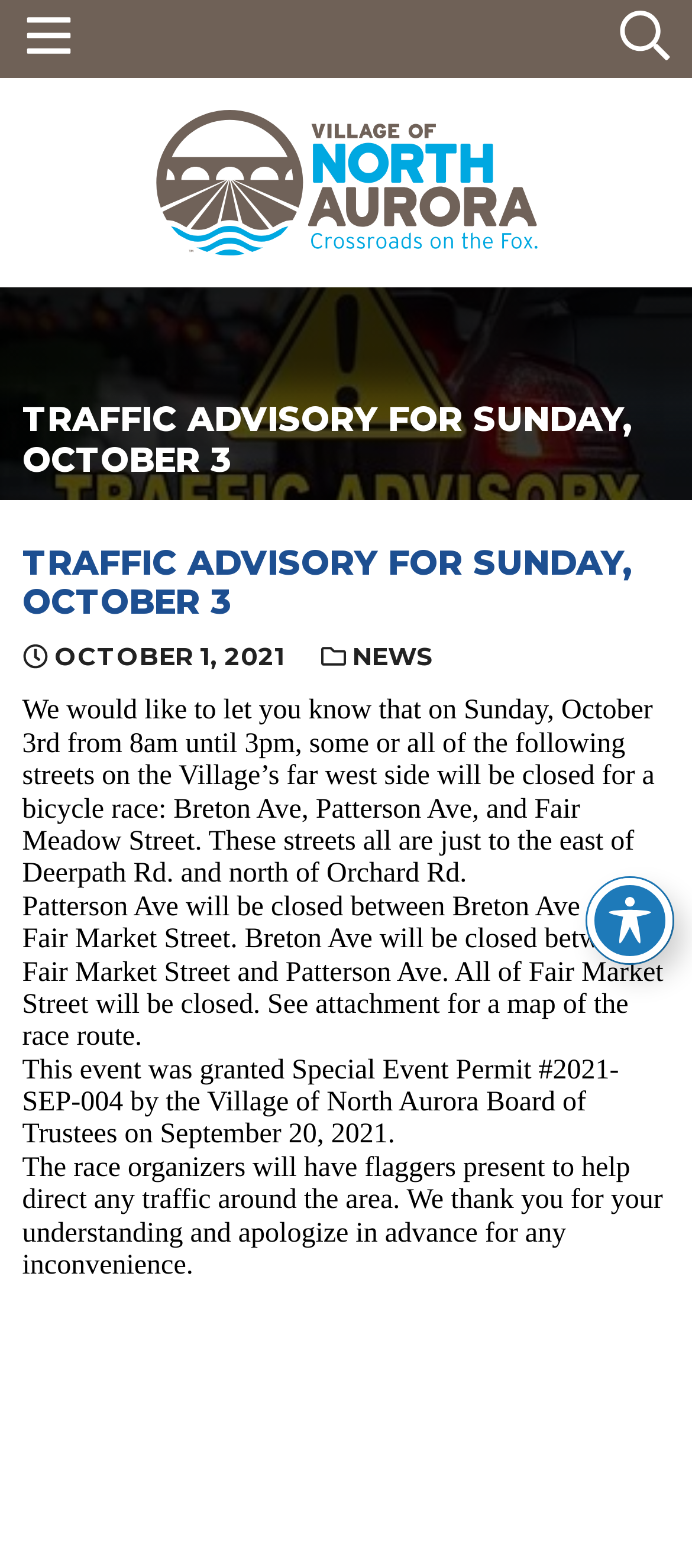Present a detailed account of what is displayed on the webpage.

The webpage is about a traffic advisory for Sunday, October 3rd, issued by the Village of North Aurora. At the top of the page, there are two buttons, "View Menu" and "View Search", positioned on the left and right sides, respectively. Below these buttons, there is a link to the Village of North Aurora's website, accompanied by an image with the same name.

The main content of the page is divided into sections. The first section has a large heading "TRAFFIC ADVISORY FOR SUNDAY, OCTOBER 3" and is followed by a subheading "POSTED ON OCTOBER 1, 2021" and a link to the "NEWS" section. 

Below this section, there is a paragraph of text informing readers that certain streets on the Village's far west side will be closed for a bicycle race on Sunday, October 3rd, from 8am to 3pm. The text lists the specific streets that will be closed and provides additional details about the closures. 

The next section has another paragraph of text providing more information about the race route and the Special Event Permit granted by the Village of North Aurora Board of Trustees. 

Finally, there is a paragraph of text apologizing for any inconvenience caused by the event and thanking readers for their understanding. 

At the bottom of the page, there is a button "Toggle Accessibility Toolbar" with an accompanying image.